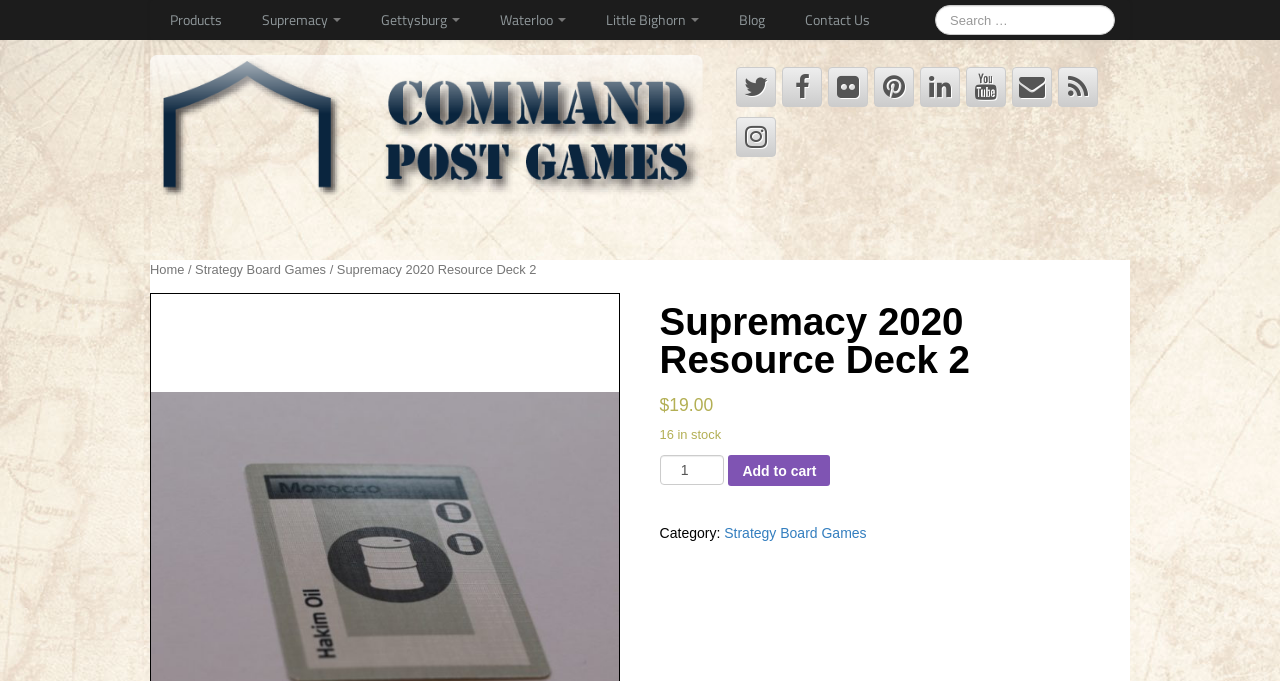What is the price of Supremacy 2020 Resource Deck 2?
Can you give a detailed and elaborate answer to the question?

The price of Supremacy 2020 Resource Deck 2 can be found on the webpage by looking at the static text next to the dollar sign, which is '$19.00'.